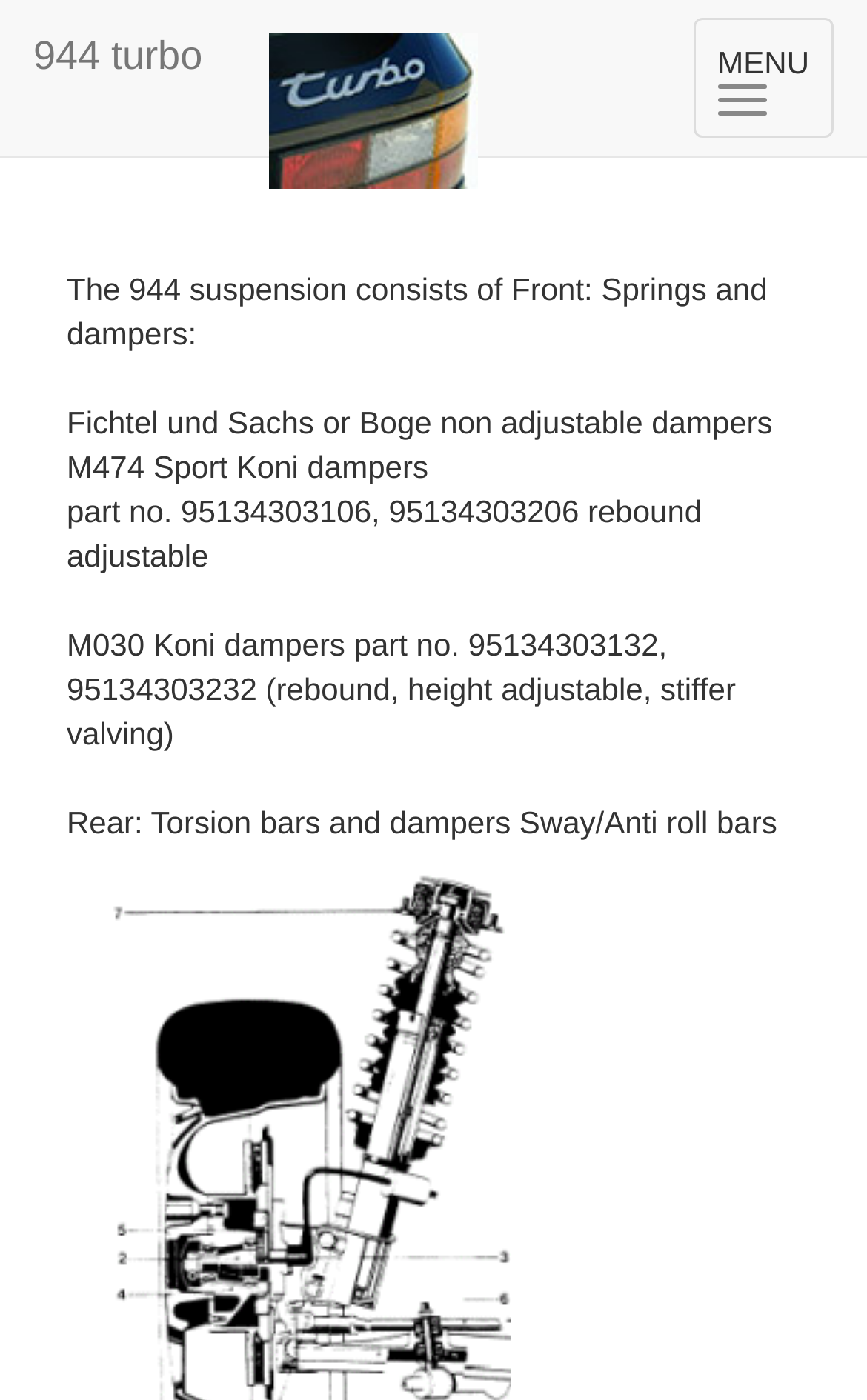Answer the question using only one word or a concise phrase: What type of suspension does the Porsche 944 turbo have?

Front: Springs and dampers